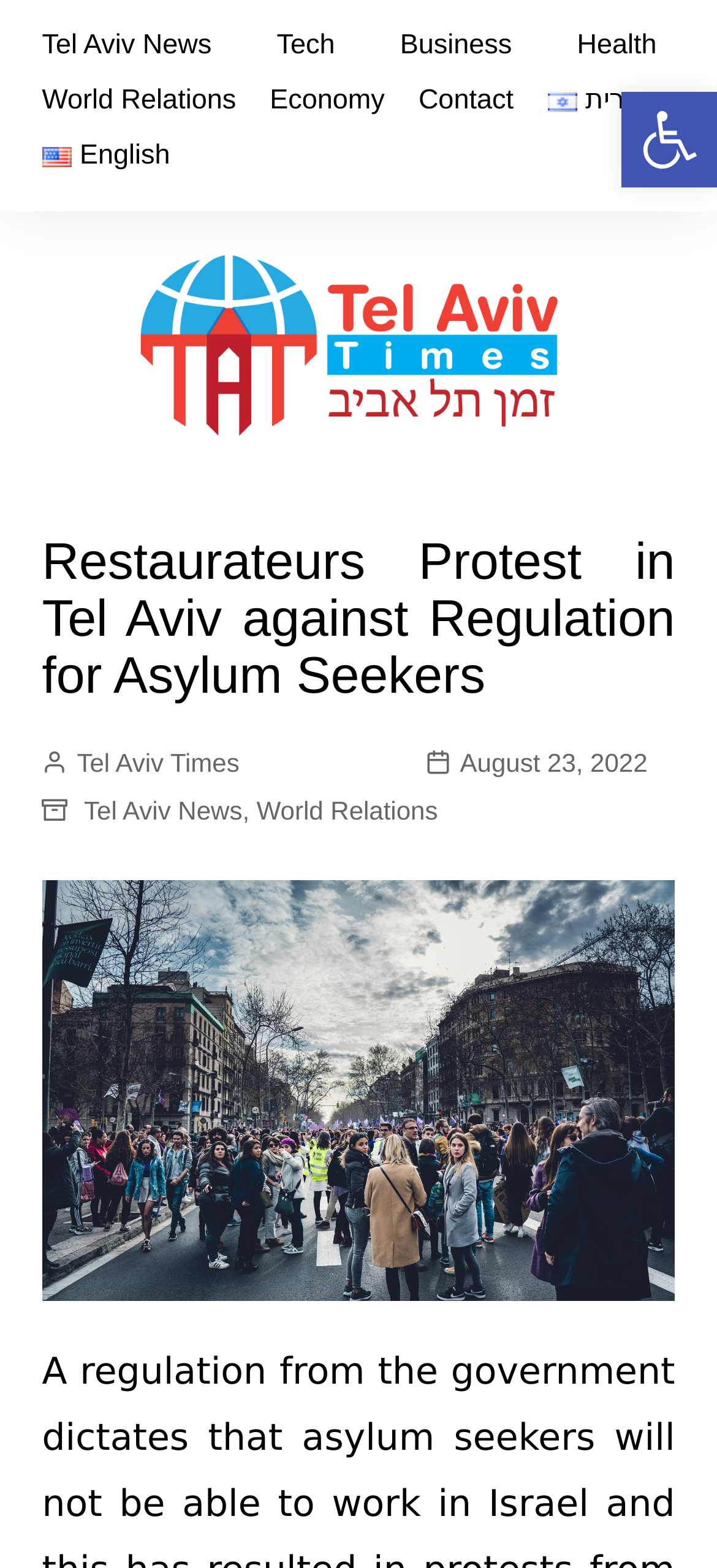Please identify the bounding box coordinates of the element's region that should be clicked to execute the following instruction: "Click on Tel Aviv News". The bounding box coordinates must be four float numbers between 0 and 1, i.e., [left, top, right, bottom].

[0.058, 0.012, 0.295, 0.047]